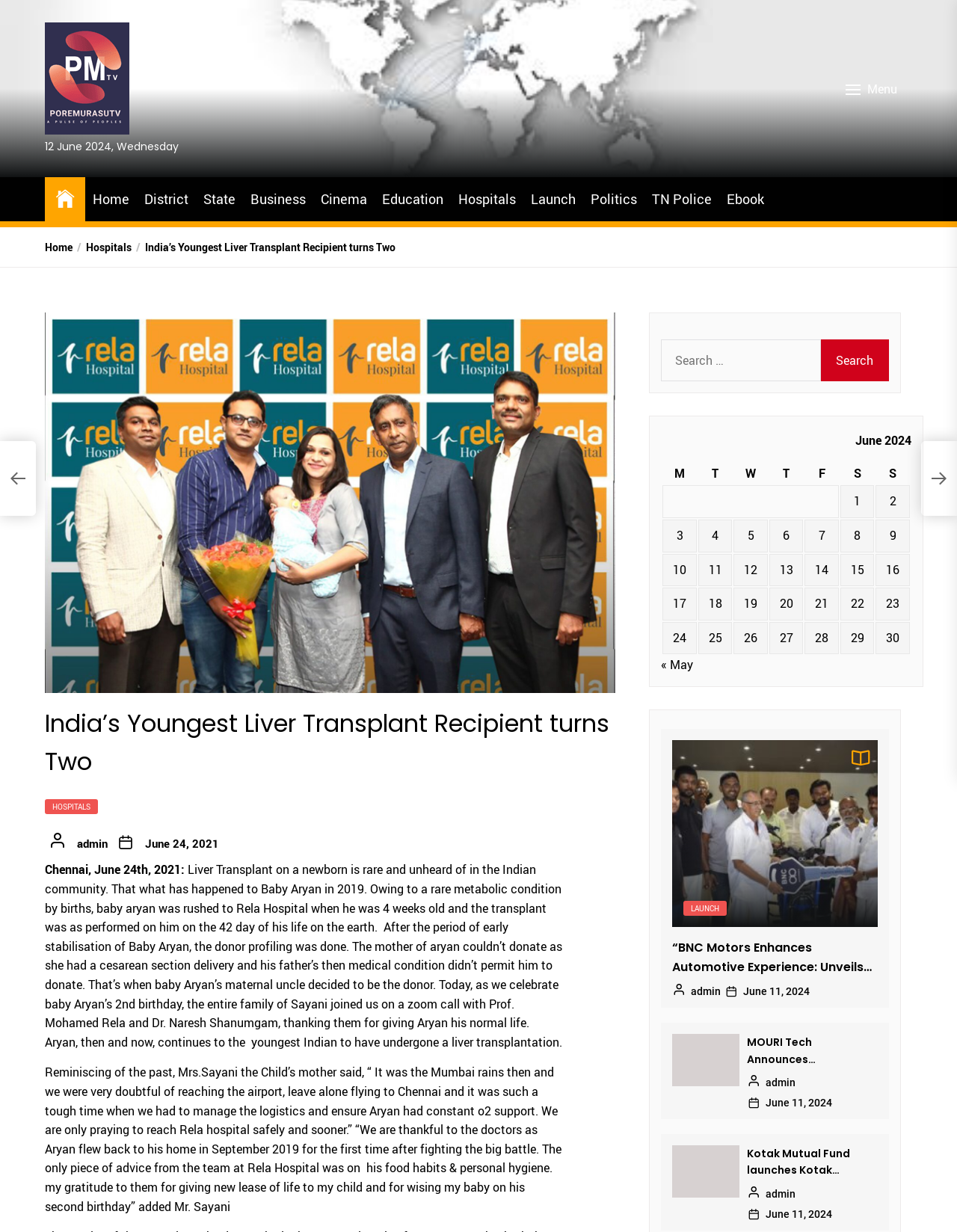Please find the bounding box coordinates of the element's region to be clicked to carry out this instruction: "Search for something".

[0.691, 0.276, 0.857, 0.31]